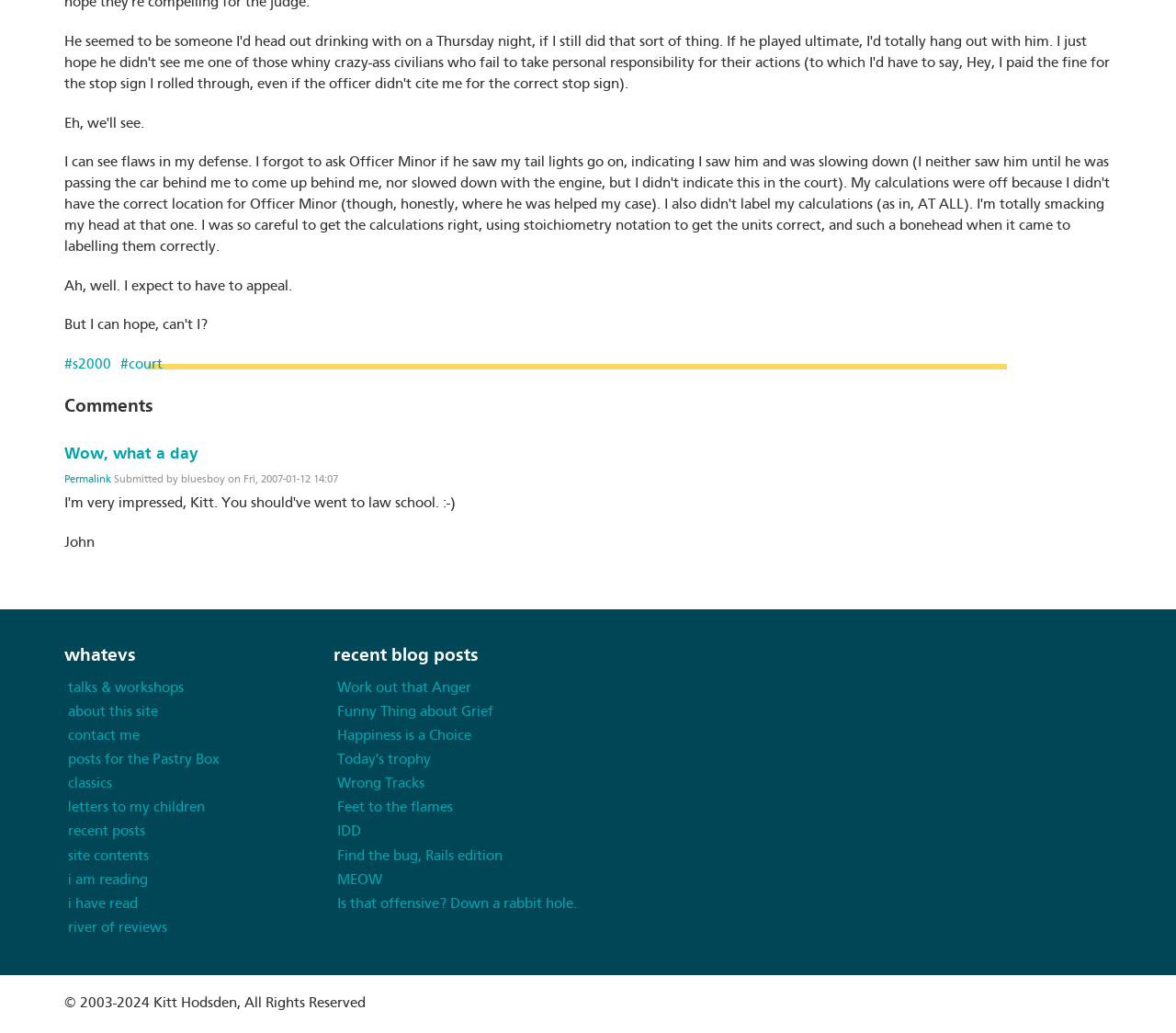Answer the question below using just one word or a short phrase: 
Who submitted the first comment?

bluesboy